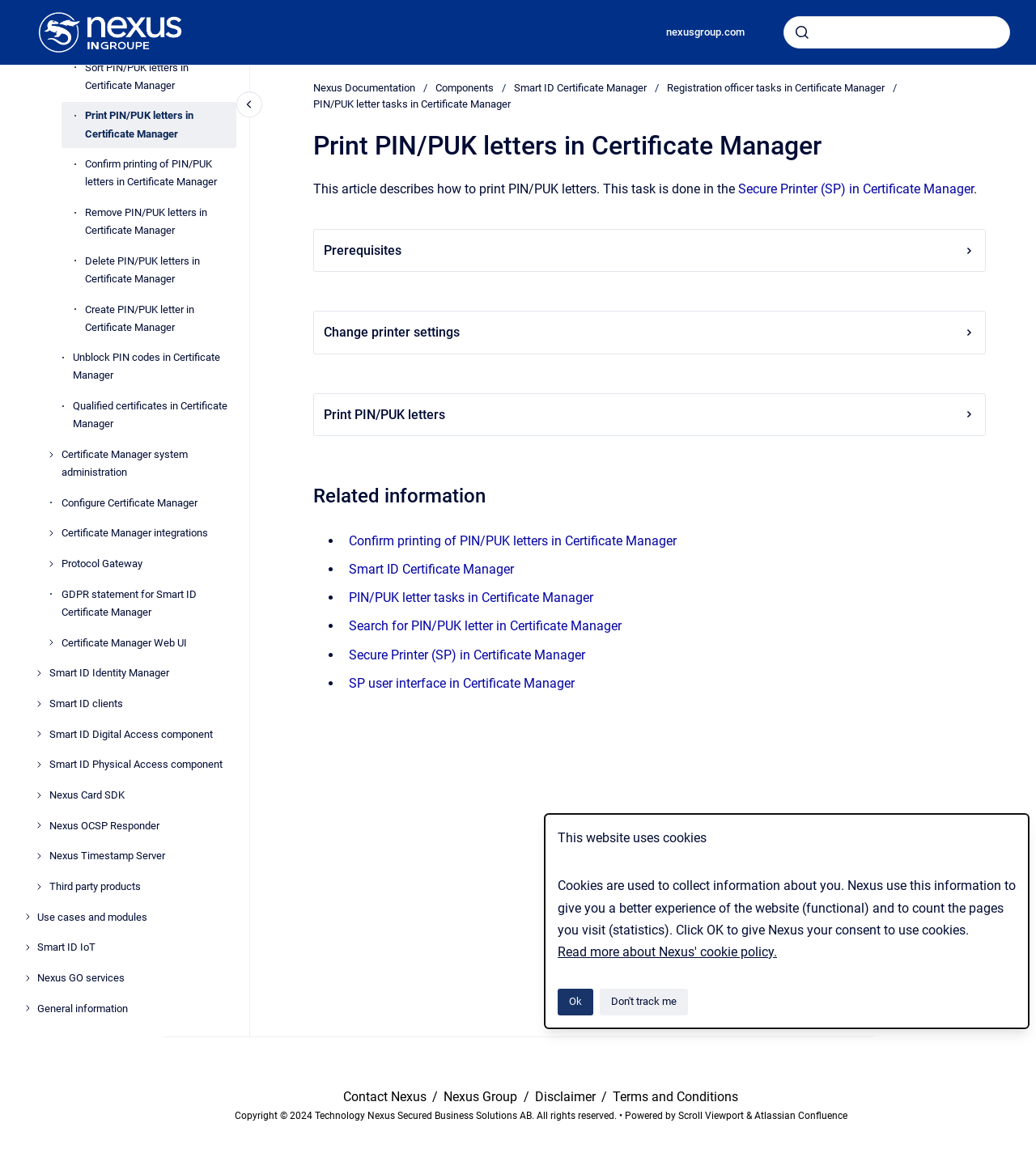Respond to the question with just a single word or phrase: 
What is the related information to printing PIN/PUK letters?

Confirm printing of PIN/PUK letters